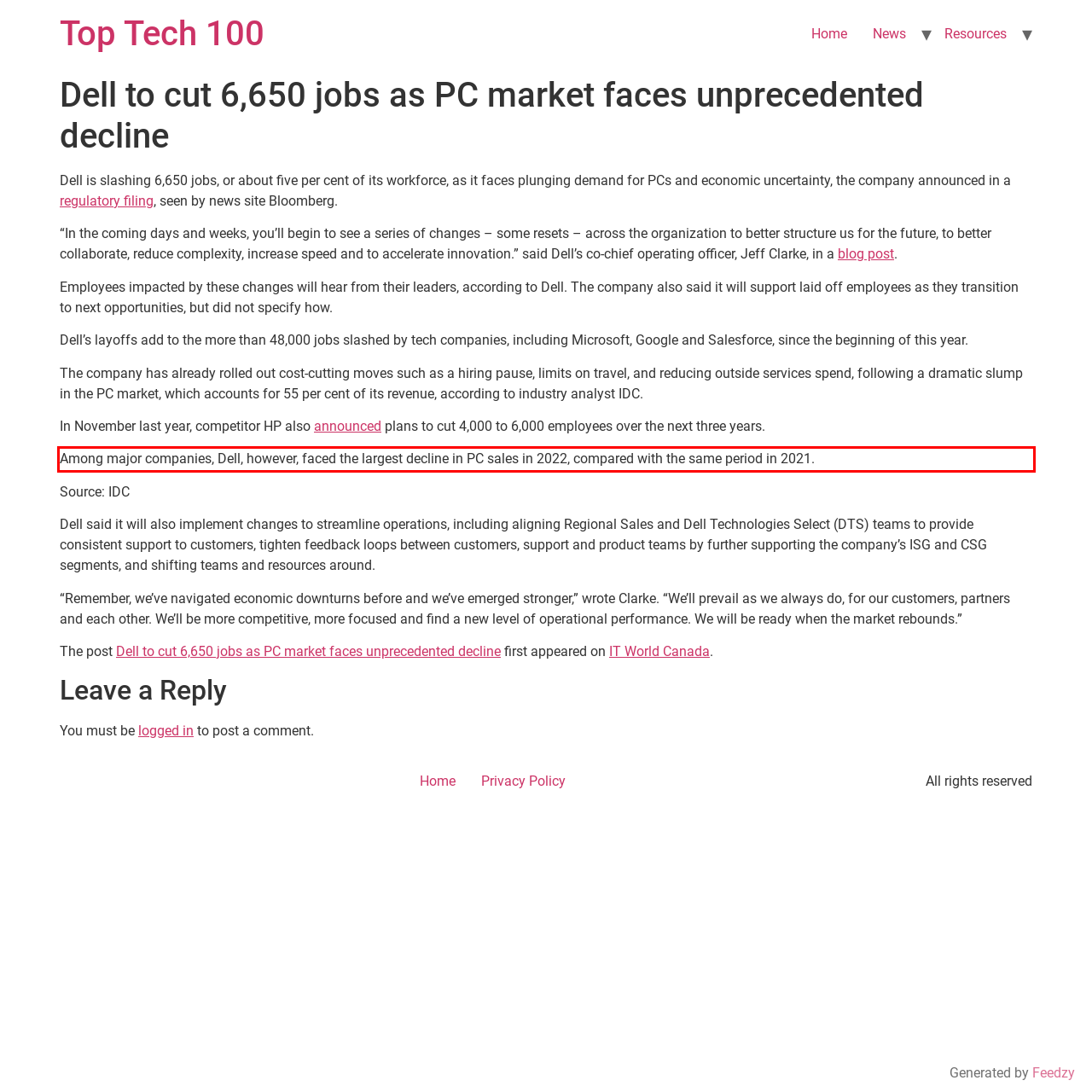Please recognize and transcribe the text located inside the red bounding box in the webpage image.

Among major companies, Dell, however, faced the largest decline in PC sales in 2022, compared with the same period in 2021.